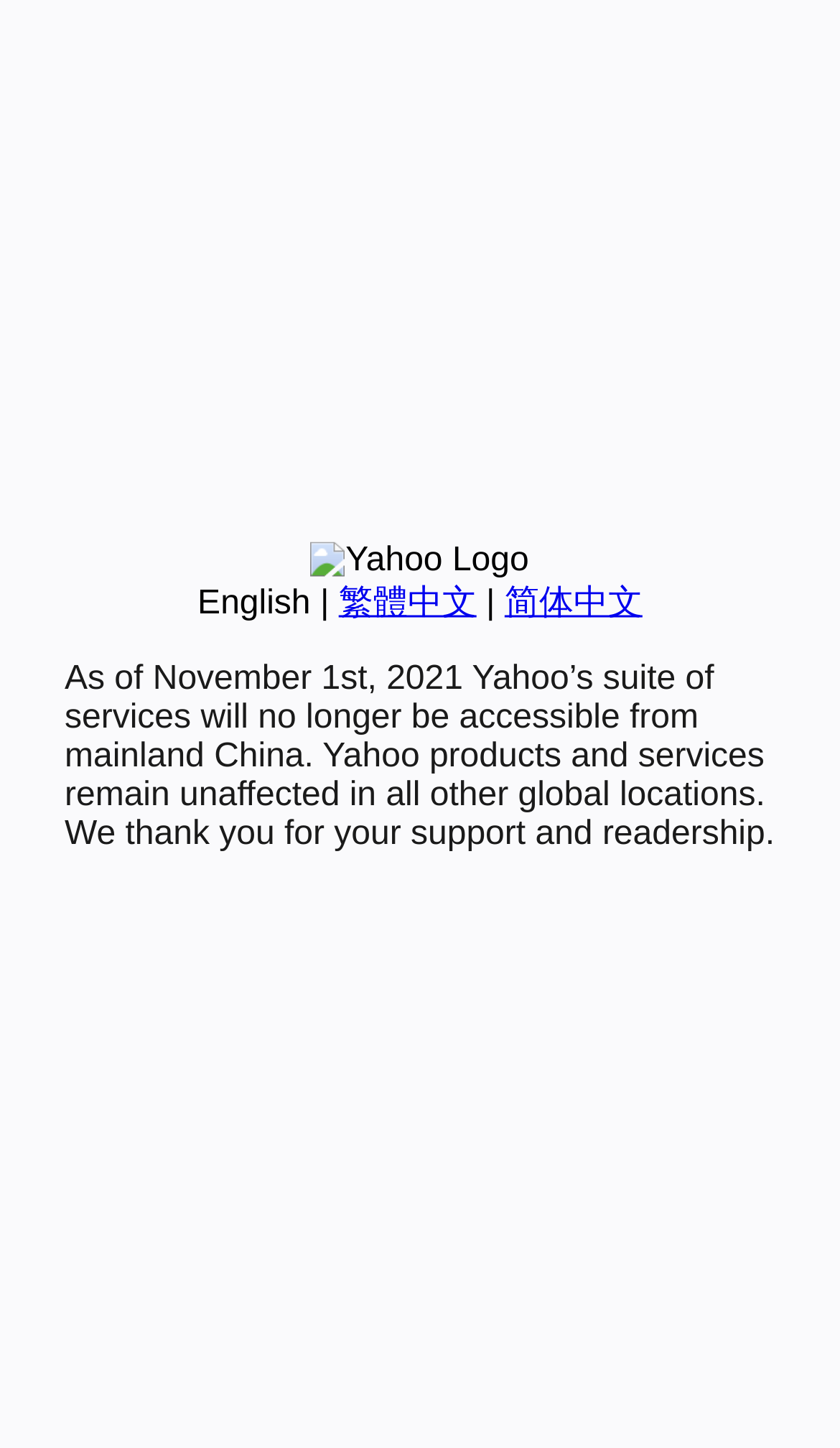Given the element description: "简体中文", predict the bounding box coordinates of the UI element it refers to, using four float numbers between 0 and 1, i.e., [left, top, right, bottom].

[0.601, 0.404, 0.765, 0.429]